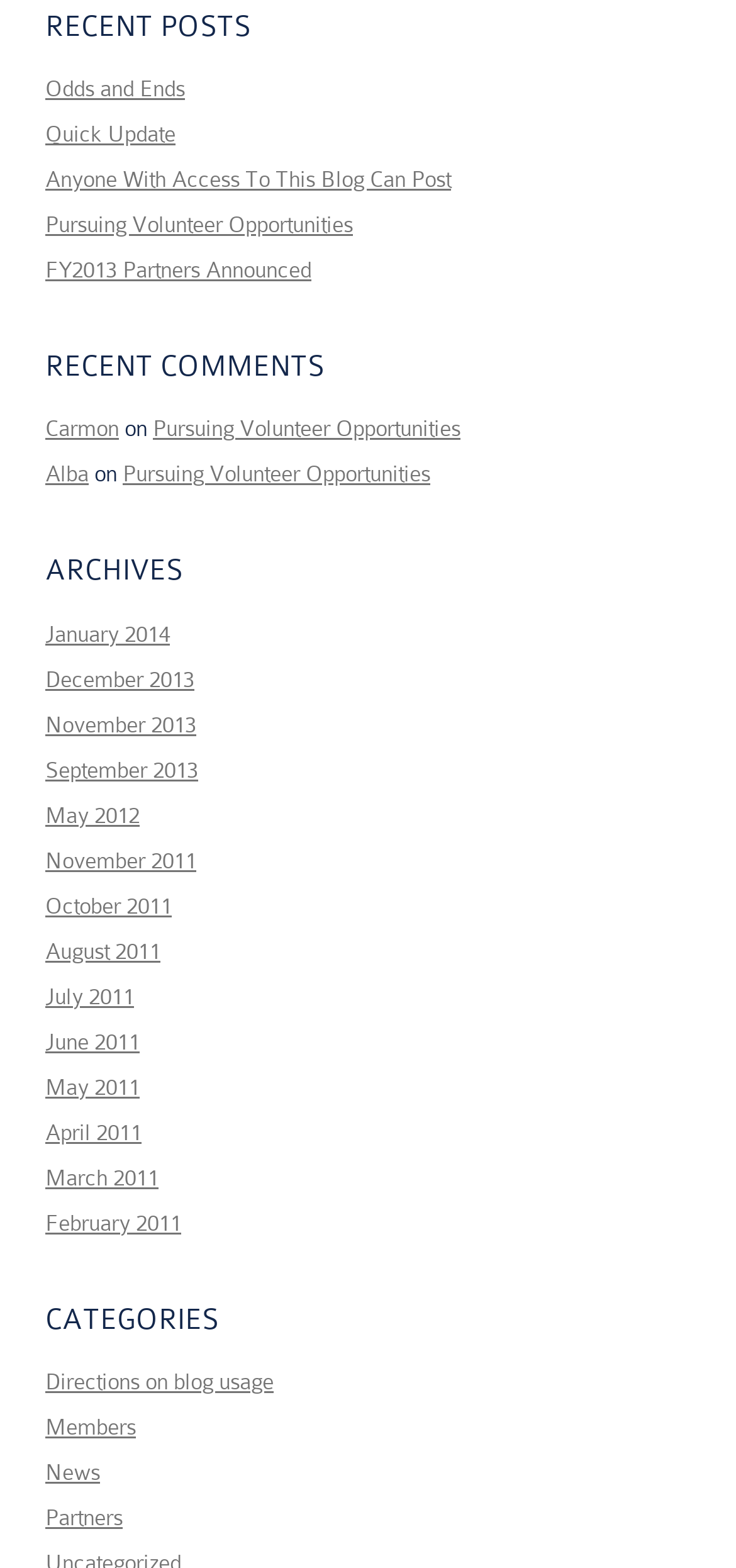How many links are there under 'ARCHIVES'?
Please answer the question with a single word or phrase, referencing the image.

15